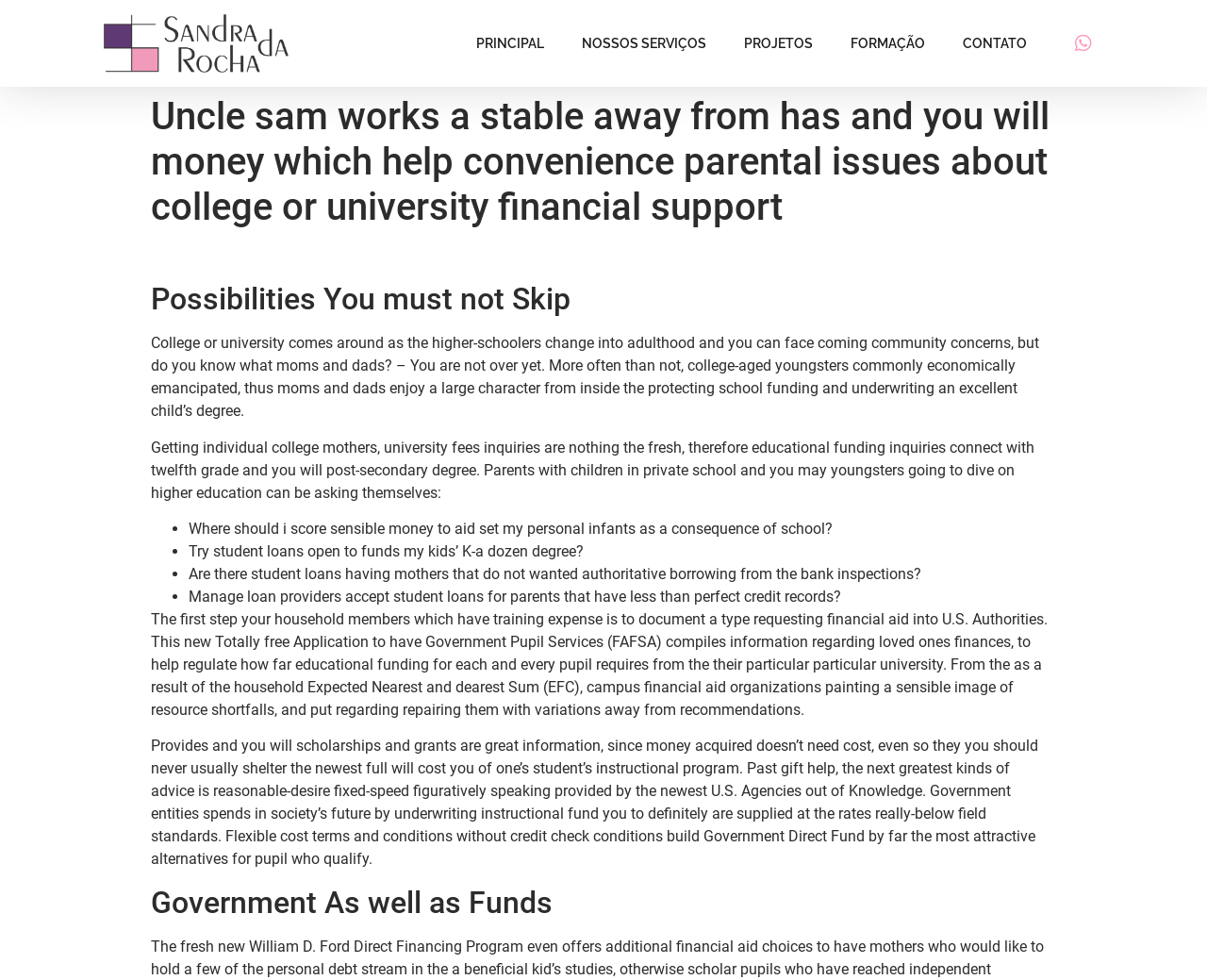Reply to the question with a brief word or phrase: What is the role of parents in college financial support?

Large character